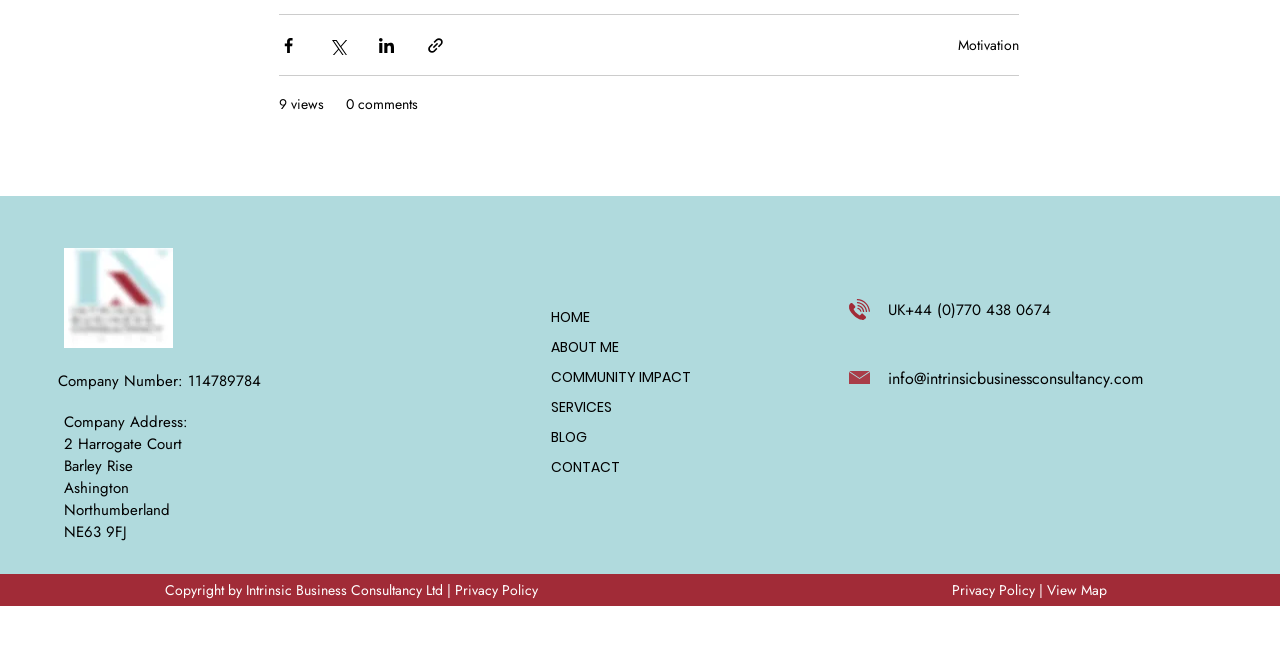Give a one-word or short phrase answer to this question: 
What is the company phone number?

+44 (0)770 438 0674